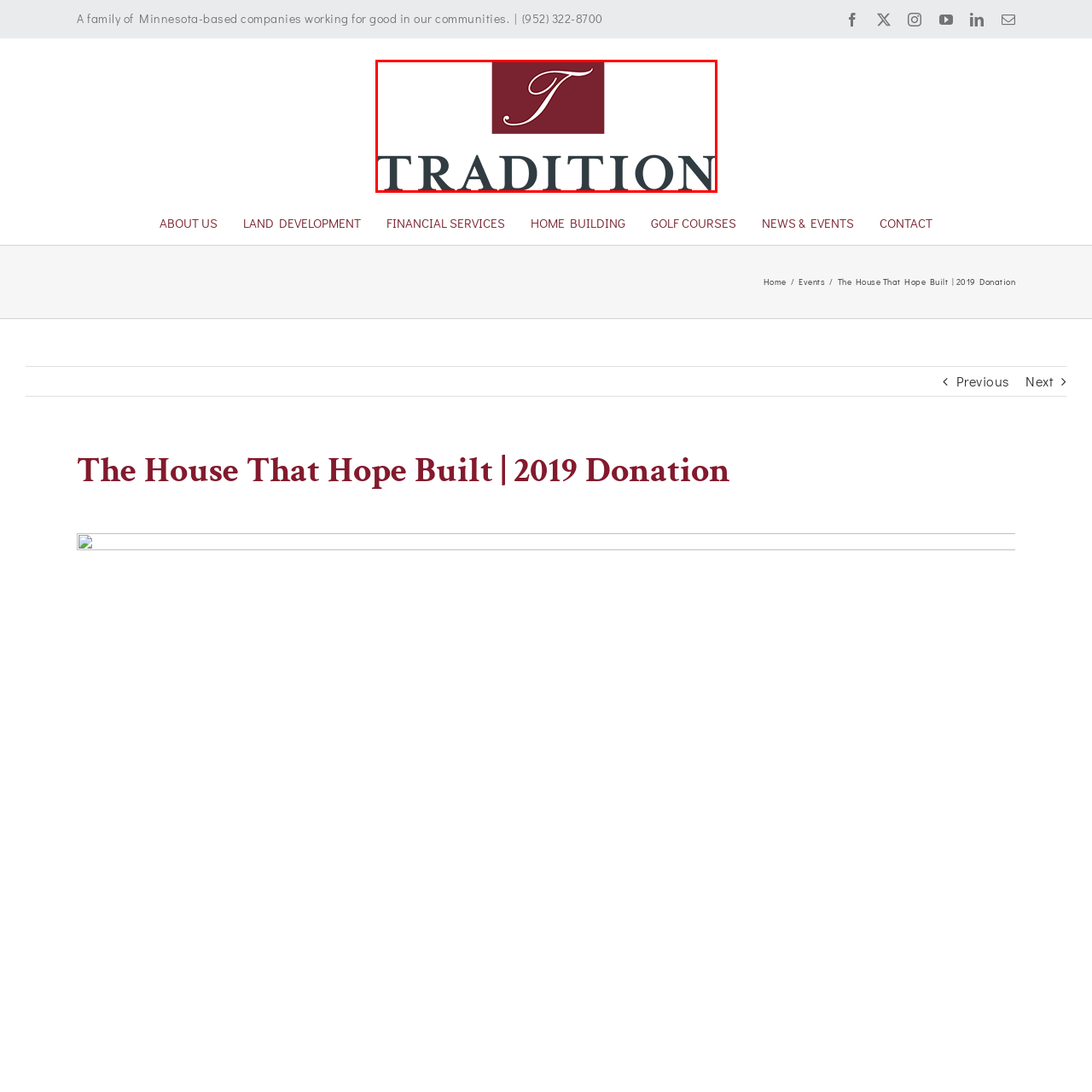Check the image highlighted by the red rectangle and provide a single word or phrase for the question:
What is the font style of the word 'TRADITION'?

bold, modern